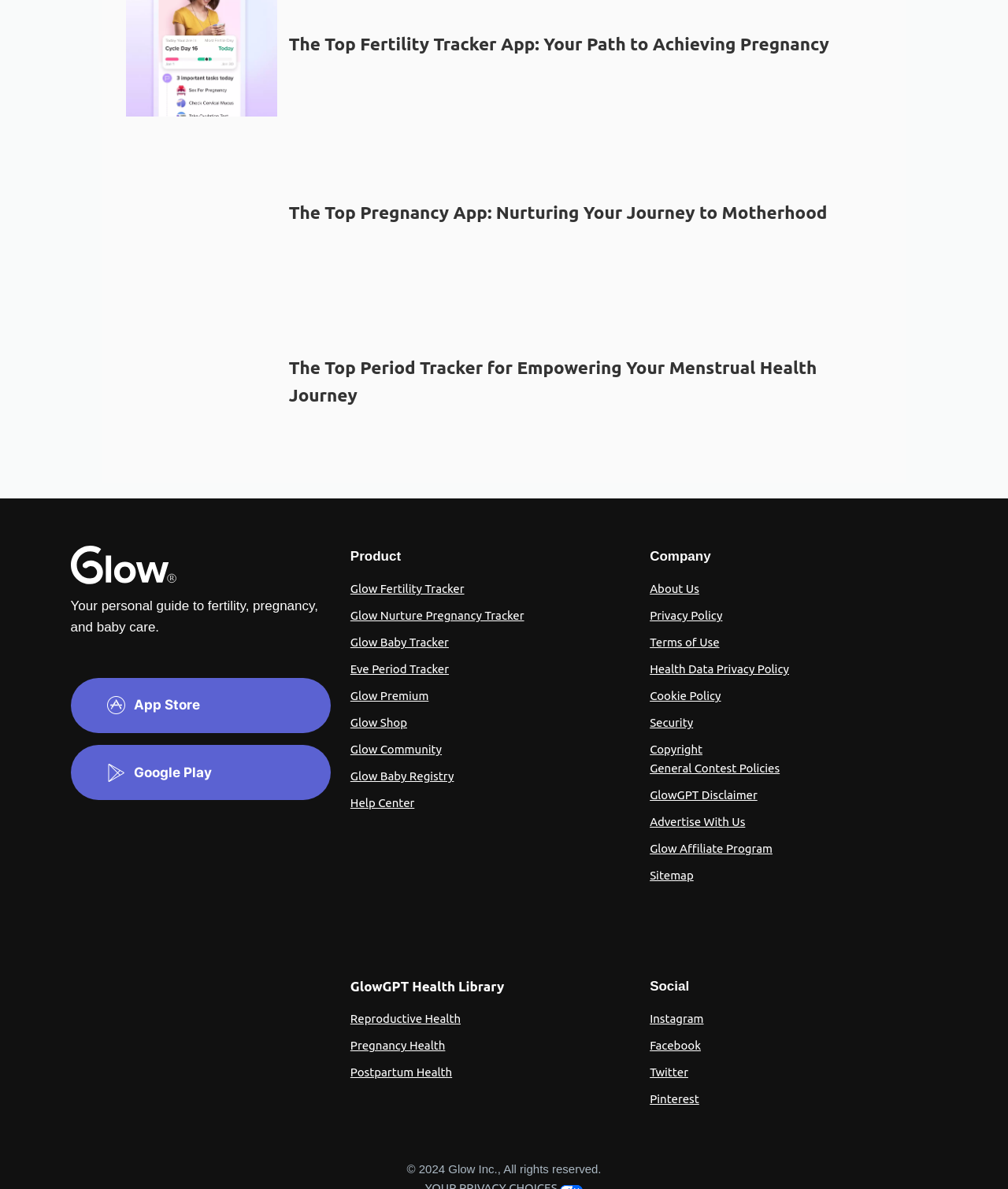Determine the bounding box coordinates of the clickable region to follow the instruction: "Follow Glow on Instagram".

[0.645, 0.851, 0.698, 0.862]